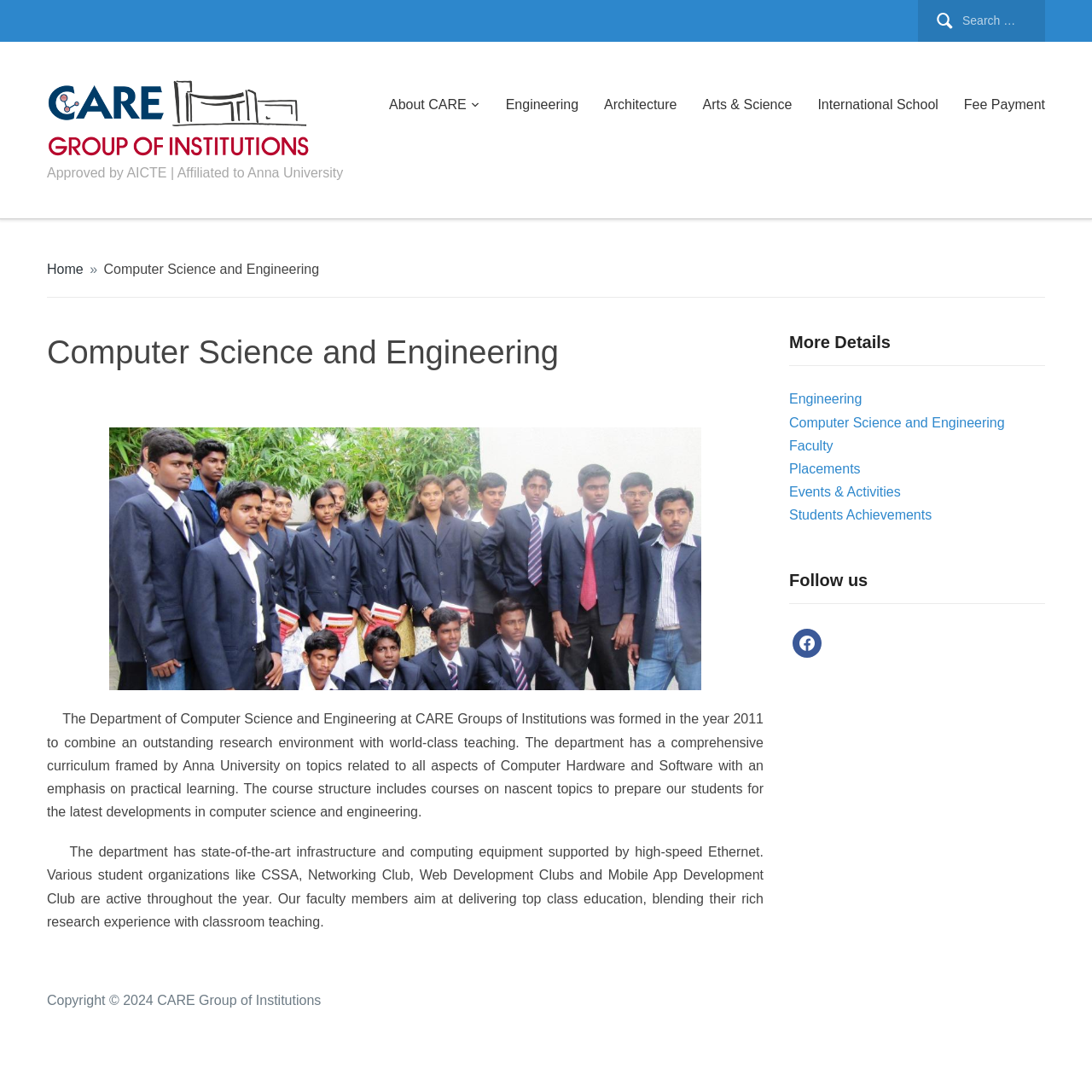Could you determine the bounding box coordinates of the clickable element to complete the instruction: "Visit CARE Group of Institutions"? Provide the coordinates as four float numbers between 0 and 1, i.e., [left, top, right, bottom].

[0.043, 0.093, 0.284, 0.121]